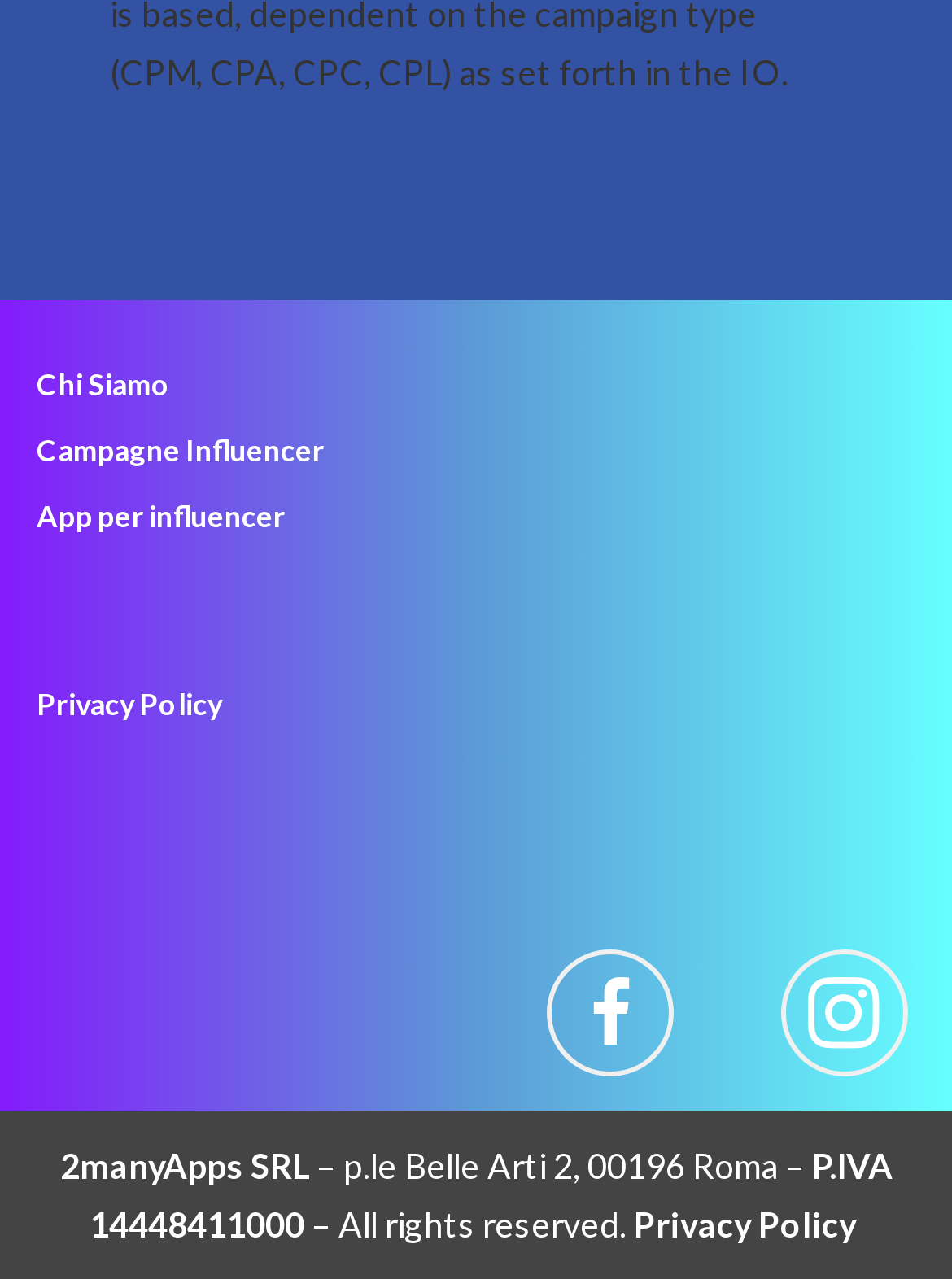Locate the UI element described by App per influencer and provide its bounding box coordinates. Use the format (top-left x, top-left y, bottom-right x, bottom-right y) with all values as floating point numbers between 0 and 1.

[0.038, 0.395, 0.962, 0.414]